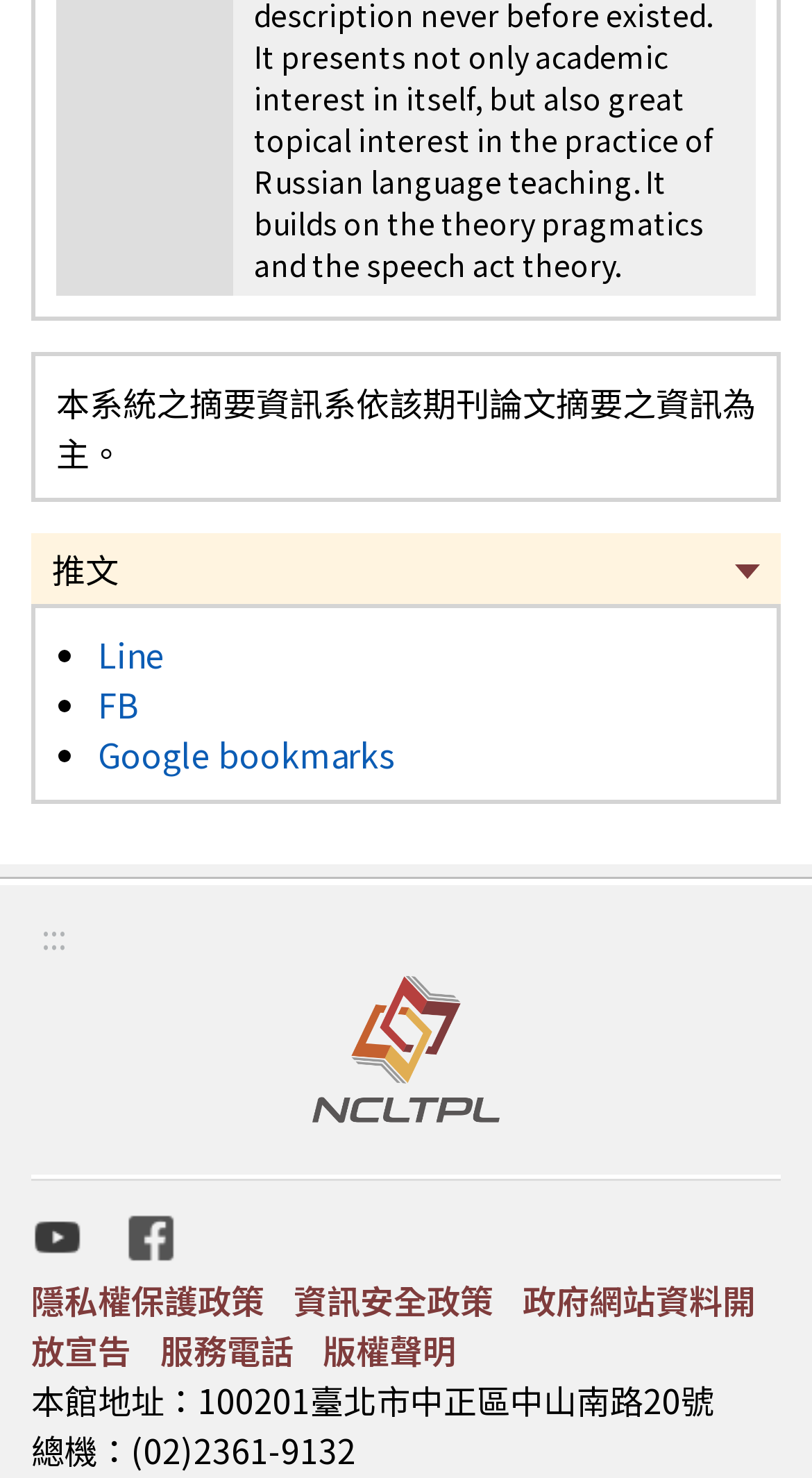Using the information in the image, give a detailed answer to the following question: How many social media links are there?

I counted the number of social media links by looking at the links at the bottom of the webpage. I found links to YouTube, Facebook, Line, and Google bookmarks, which are all social media platforms. Therefore, there are 4 social media links.